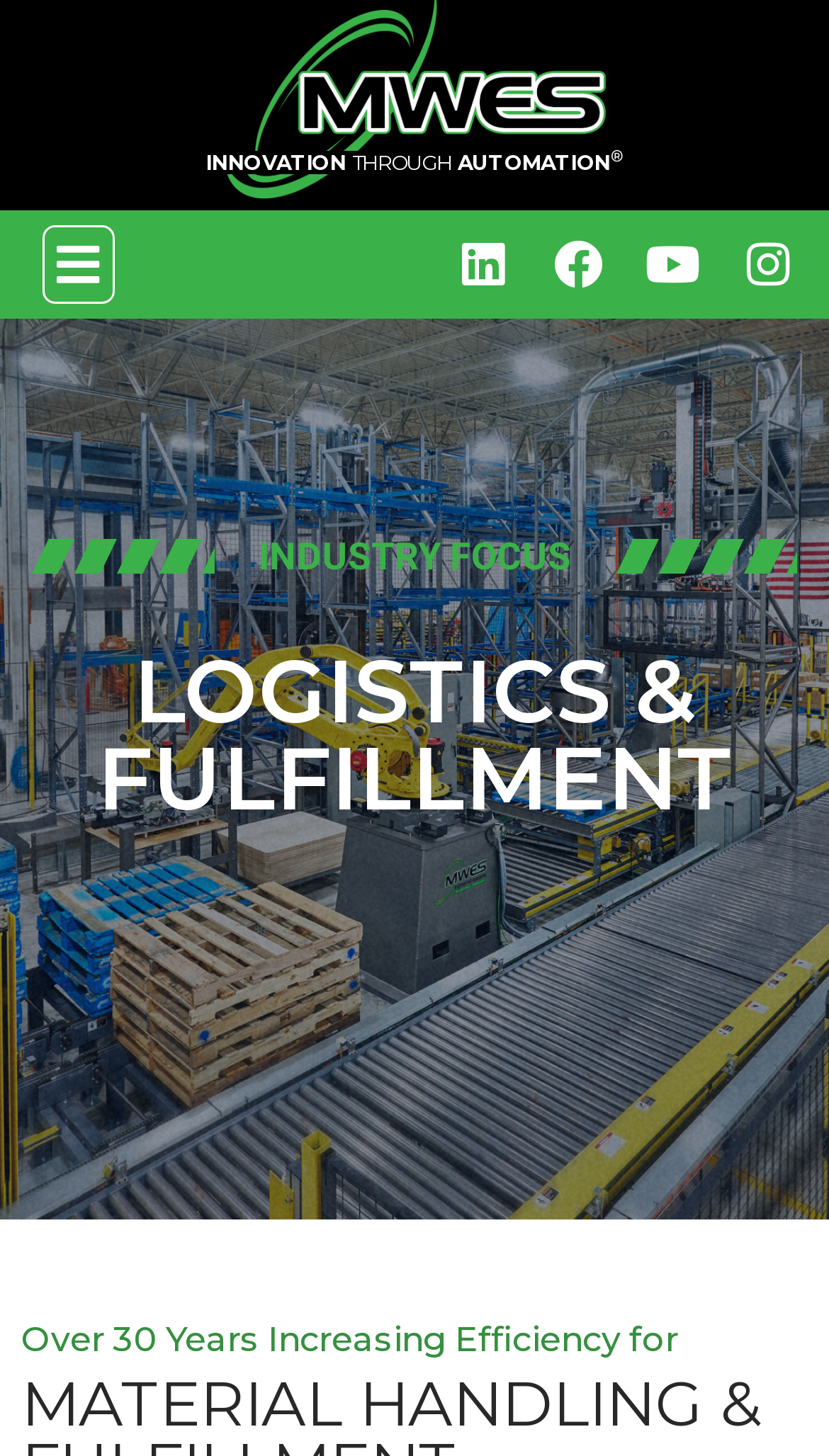Use one word or a short phrase to answer the question provided: 
What is the industry focus of the company?

LOGISTICS & FULFILLMENT